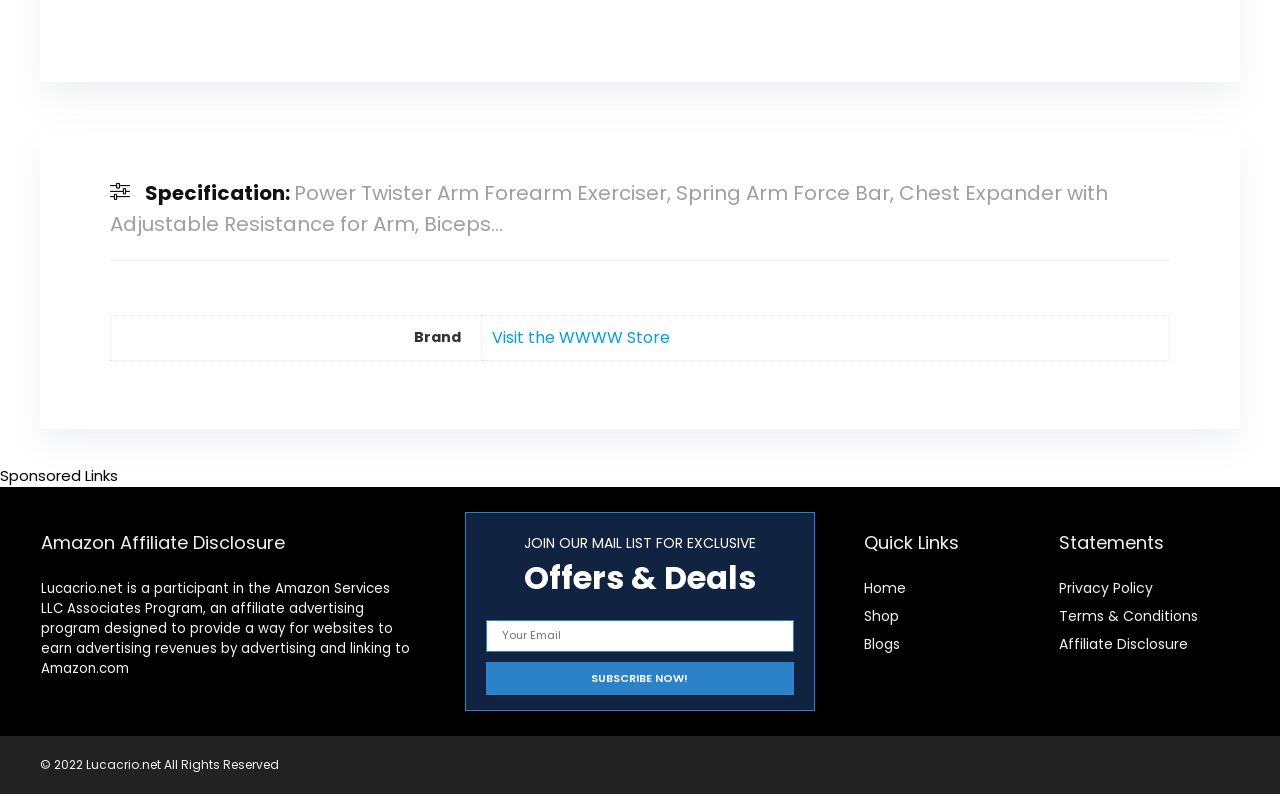Determine the bounding box coordinates of the element's region needed to click to follow the instruction: "View Privacy Policy". Provide these coordinates as four float numbers between 0 and 1, formatted as [left, top, right, bottom].

[0.828, 0.728, 0.901, 0.753]